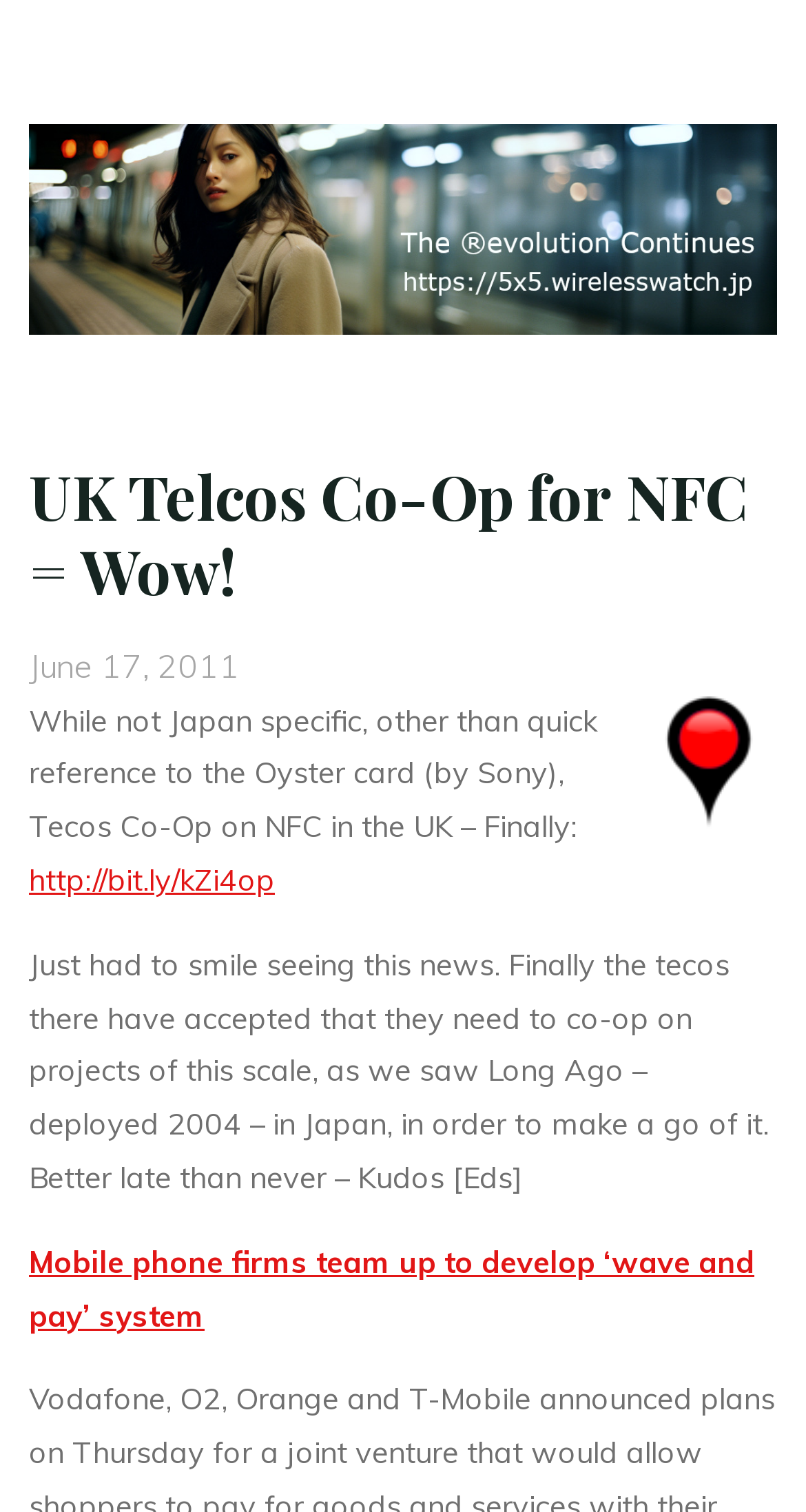Answer the following query concisely with a single word or phrase:
What is the topic of the article?

NFC in the UK